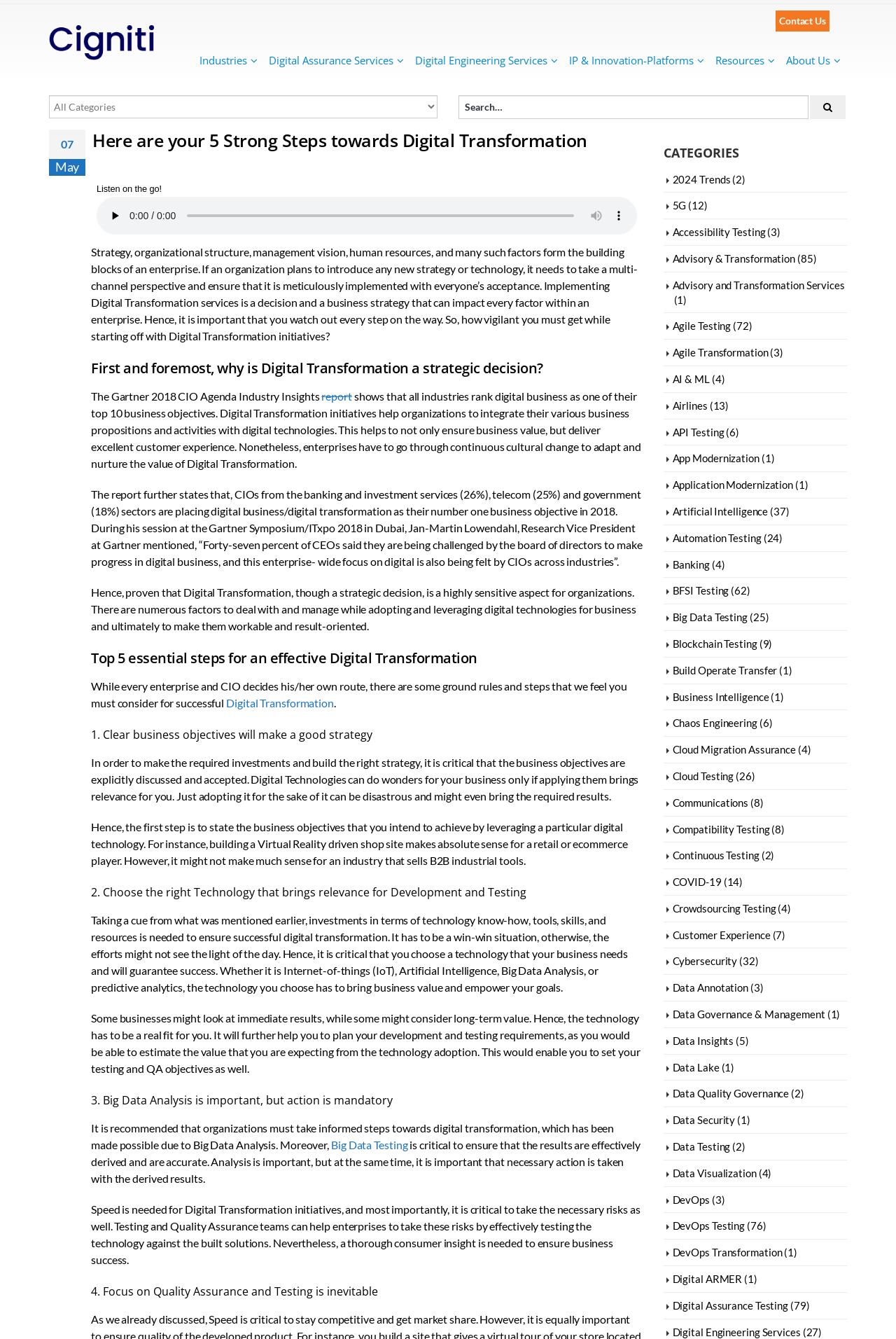Find the bounding box coordinates of the area that needs to be clicked in order to achieve the following instruction: "Listen to the audio". The coordinates should be specified as four float numbers between 0 and 1, i.e., [left, top, right, bottom].

[0.108, 0.147, 0.711, 0.175]